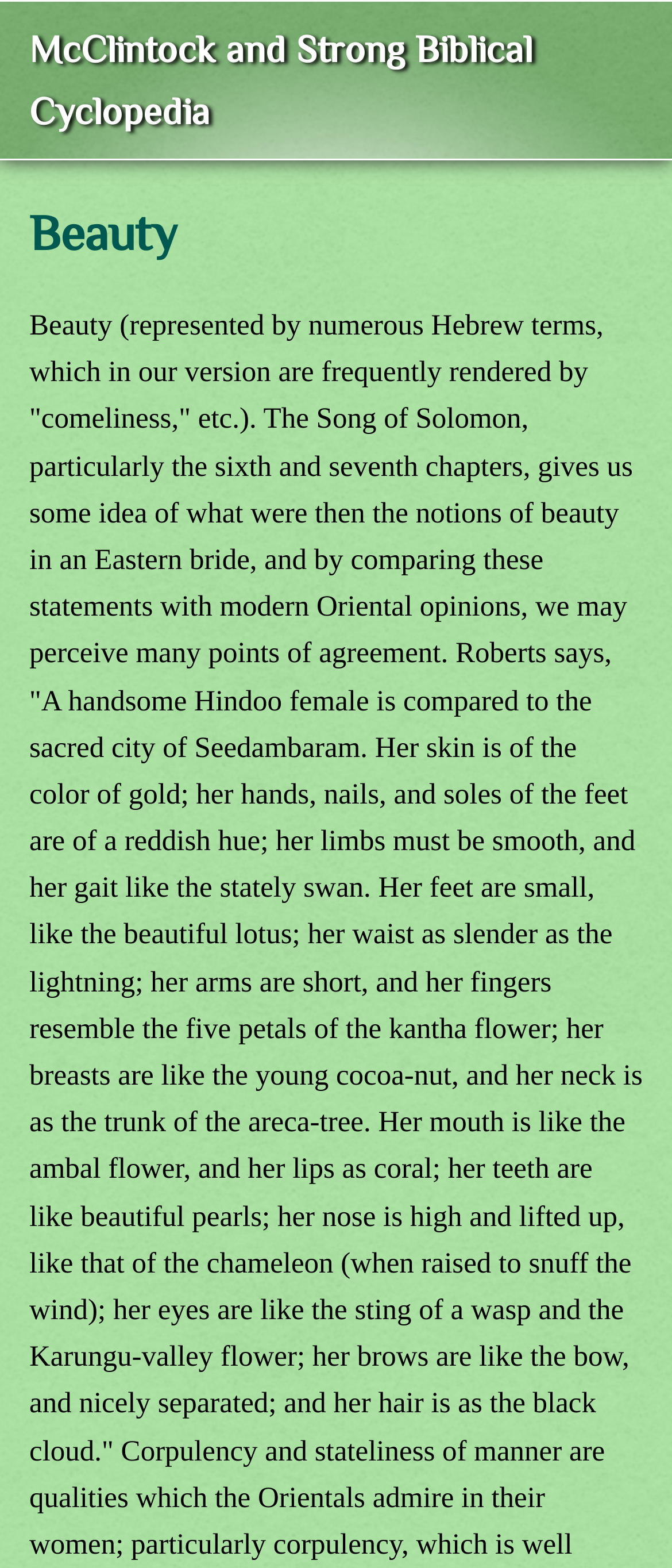Provide the bounding box coordinates for the specified HTML element described in this description: "McClintock and Strong Biblical Cyclopedia". The coordinates should be four float numbers ranging from 0 to 1, in the format [left, top, right, bottom].

[0.044, 0.018, 0.792, 0.084]